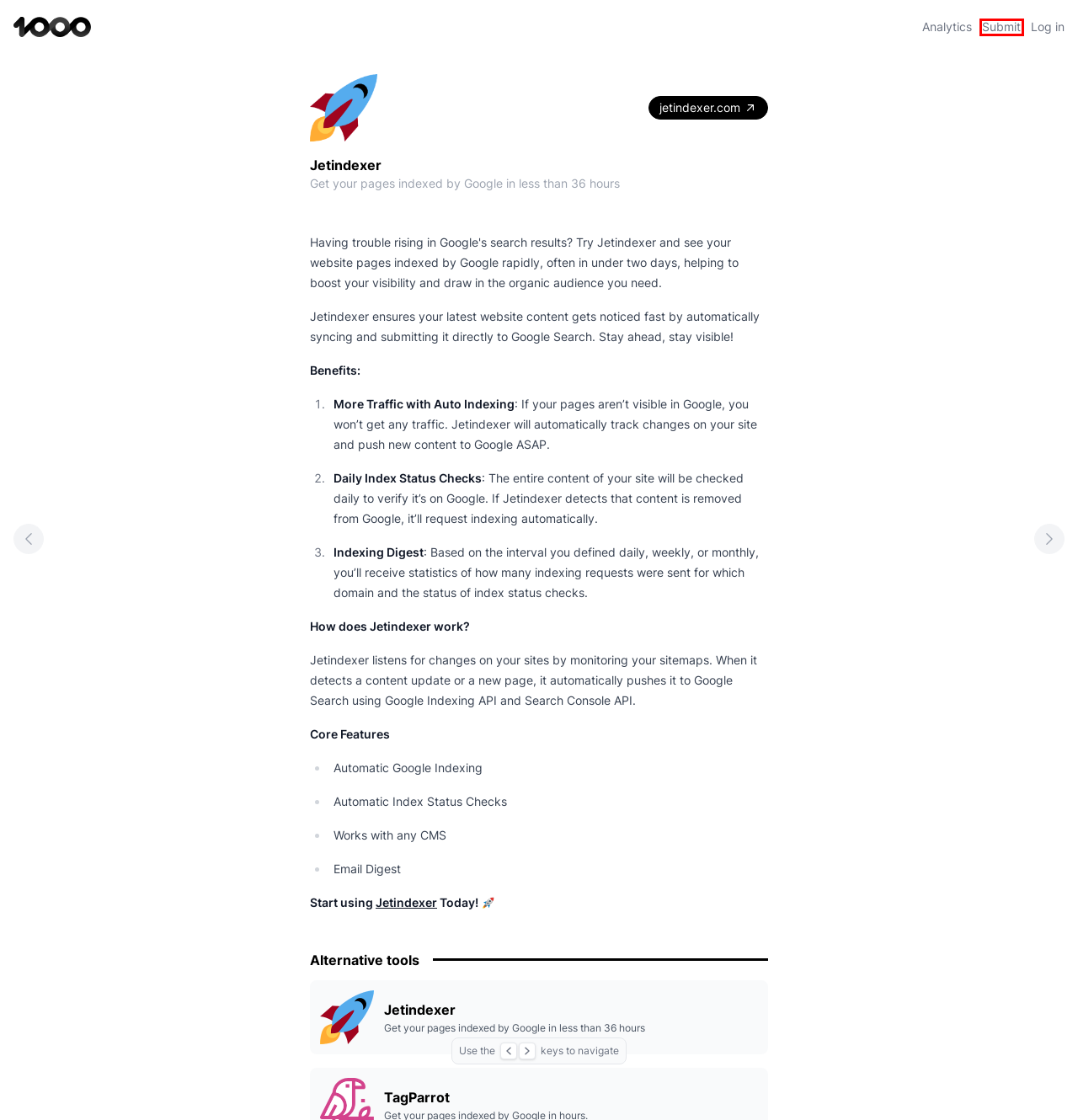Take a look at the provided webpage screenshot featuring a red bounding box around an element. Select the most appropriate webpage description for the page that loads after clicking on the element inside the red bounding box. Here are the candidates:
A. SupaCrawl
B. Jetindexer - Google Indexing App
C. Plausible · 1000.tools
D. 1000.tools
E. Foudroyer
F. SpeedVitals
G. IndexWiz
H. WildSEO

D